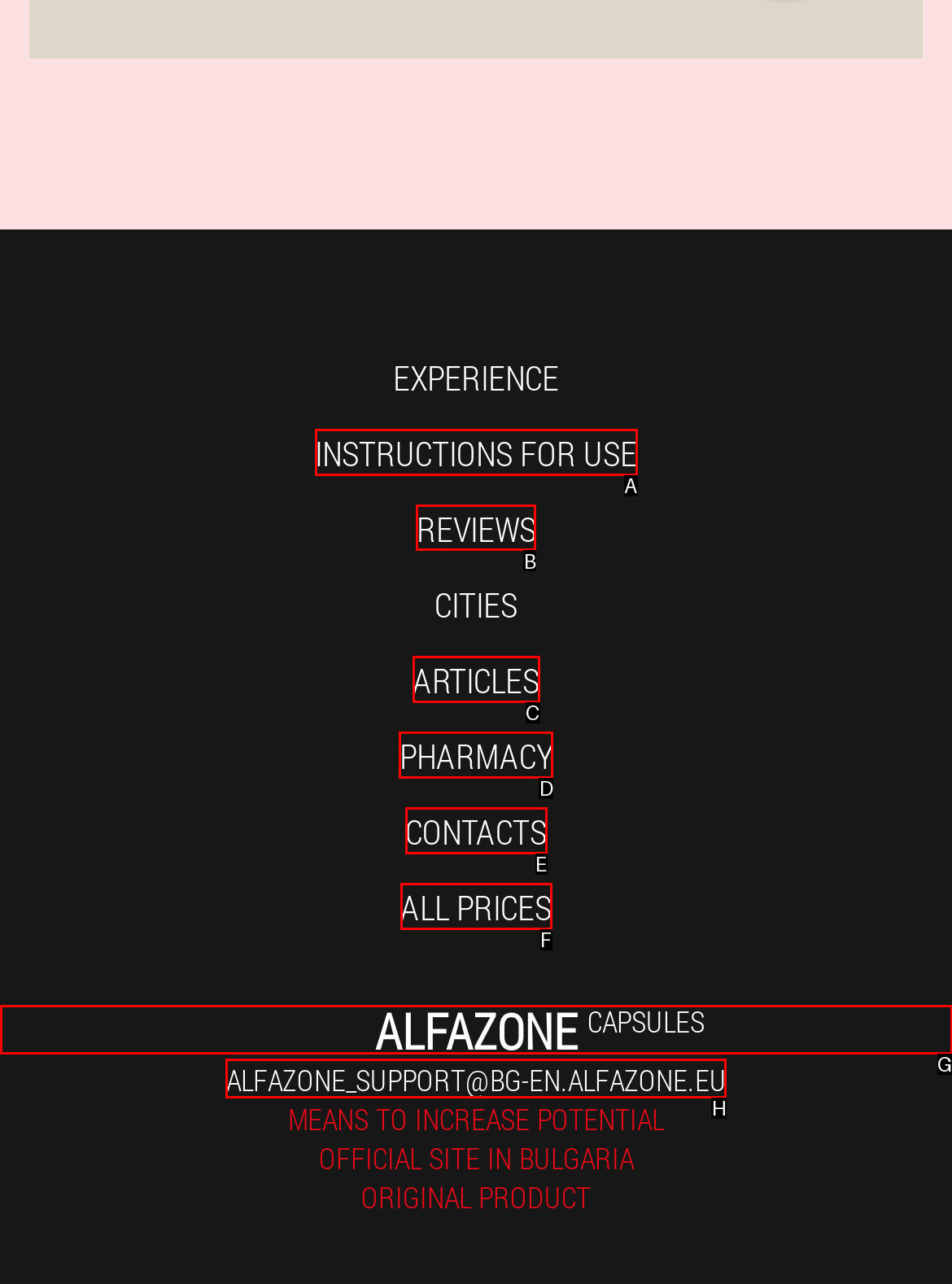Select the appropriate HTML element to click on to finish the task: view REVIEWS.
Answer with the letter corresponding to the selected option.

B